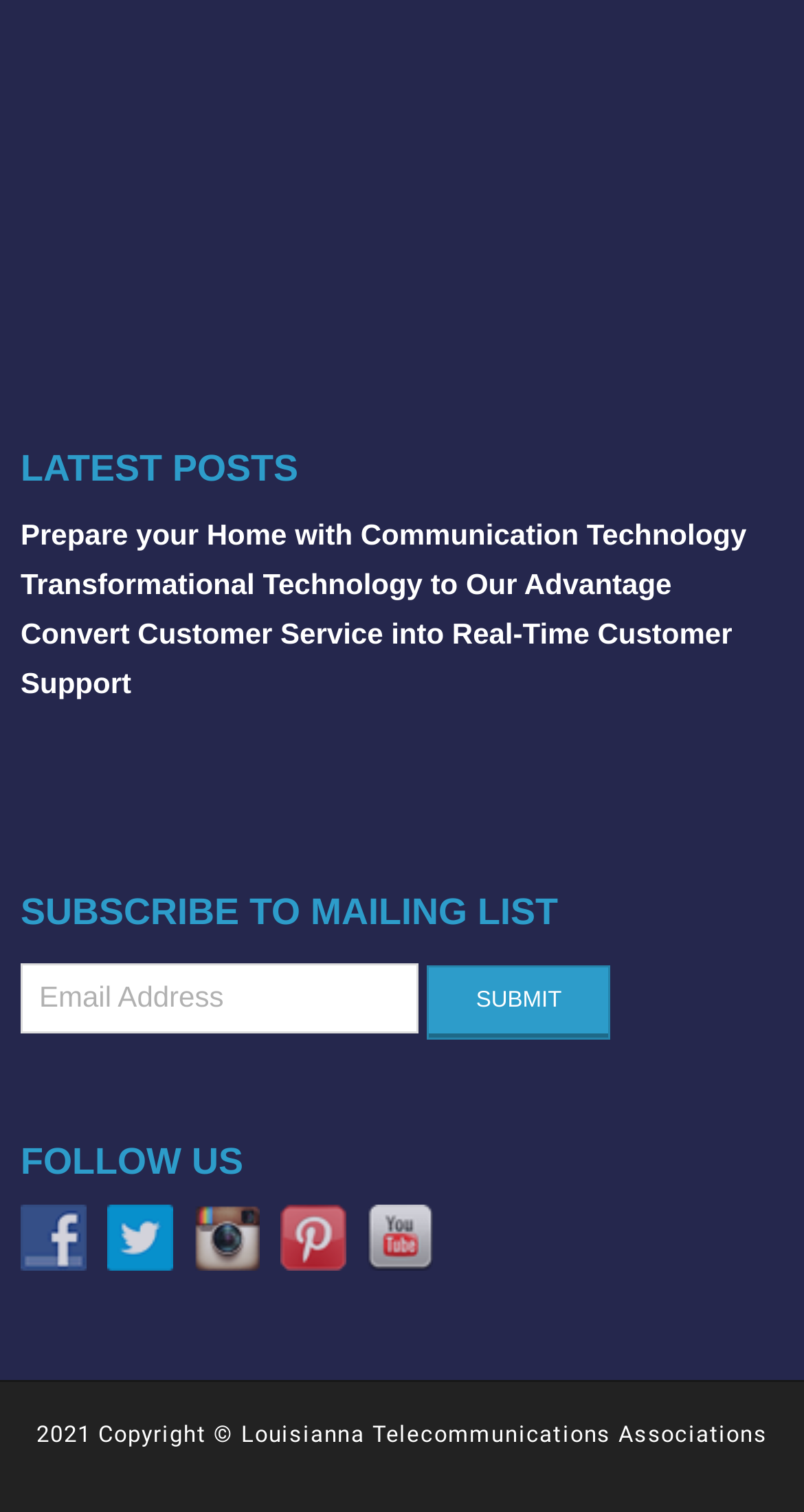Please identify the bounding box coordinates of the region to click in order to complete the task: "Read the latest post 'Prepare your Home with Communication Technology'". The coordinates must be four float numbers between 0 and 1, specified as [left, top, right, bottom].

[0.026, 0.343, 0.929, 0.365]